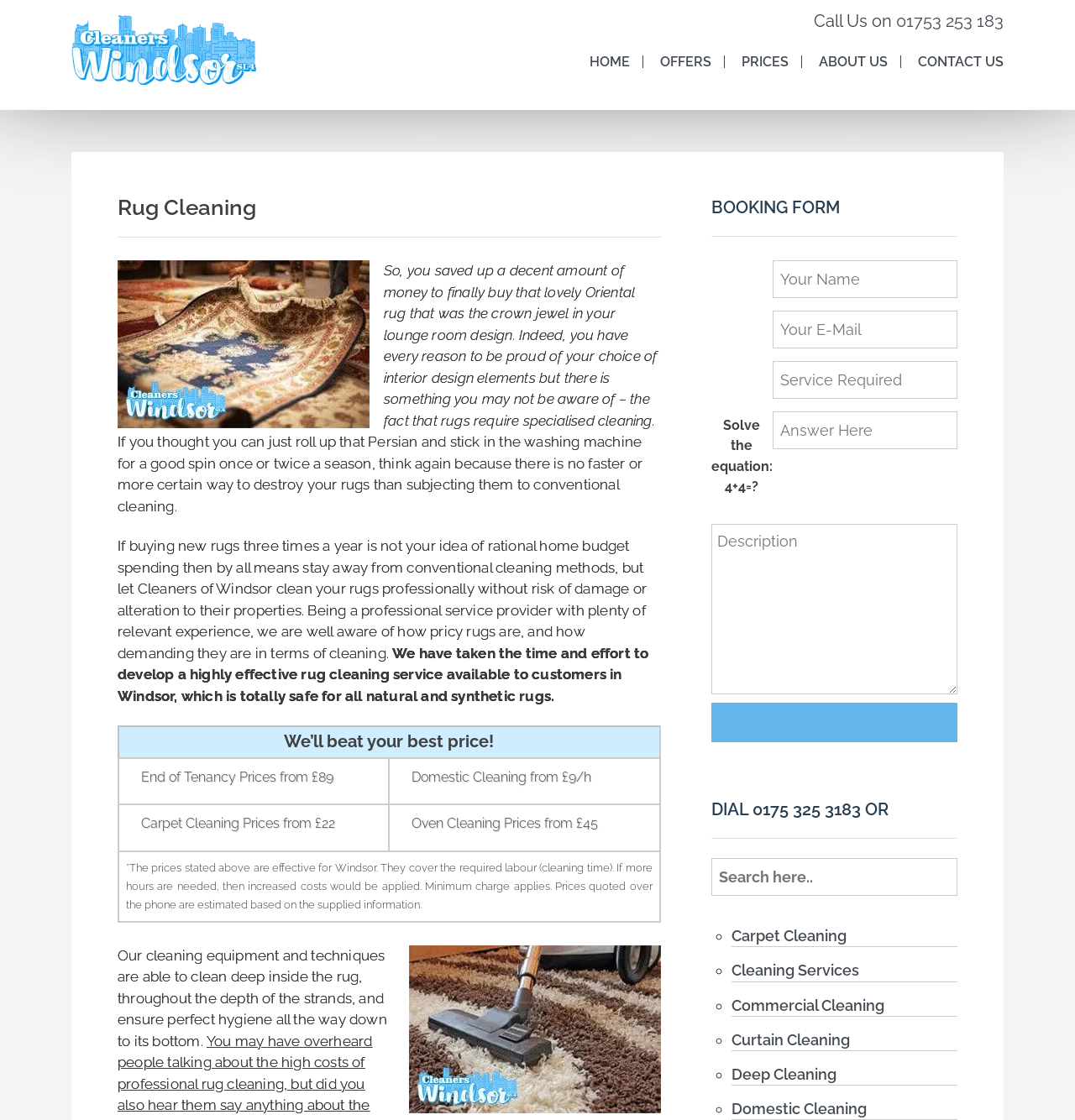What is the phone number to call for rug cleaning services?
Carefully analyze the image and provide a detailed answer to the question.

I found the phone number by looking at the static text element that says 'Call Us on' and the link element next to it, which contains the phone number.